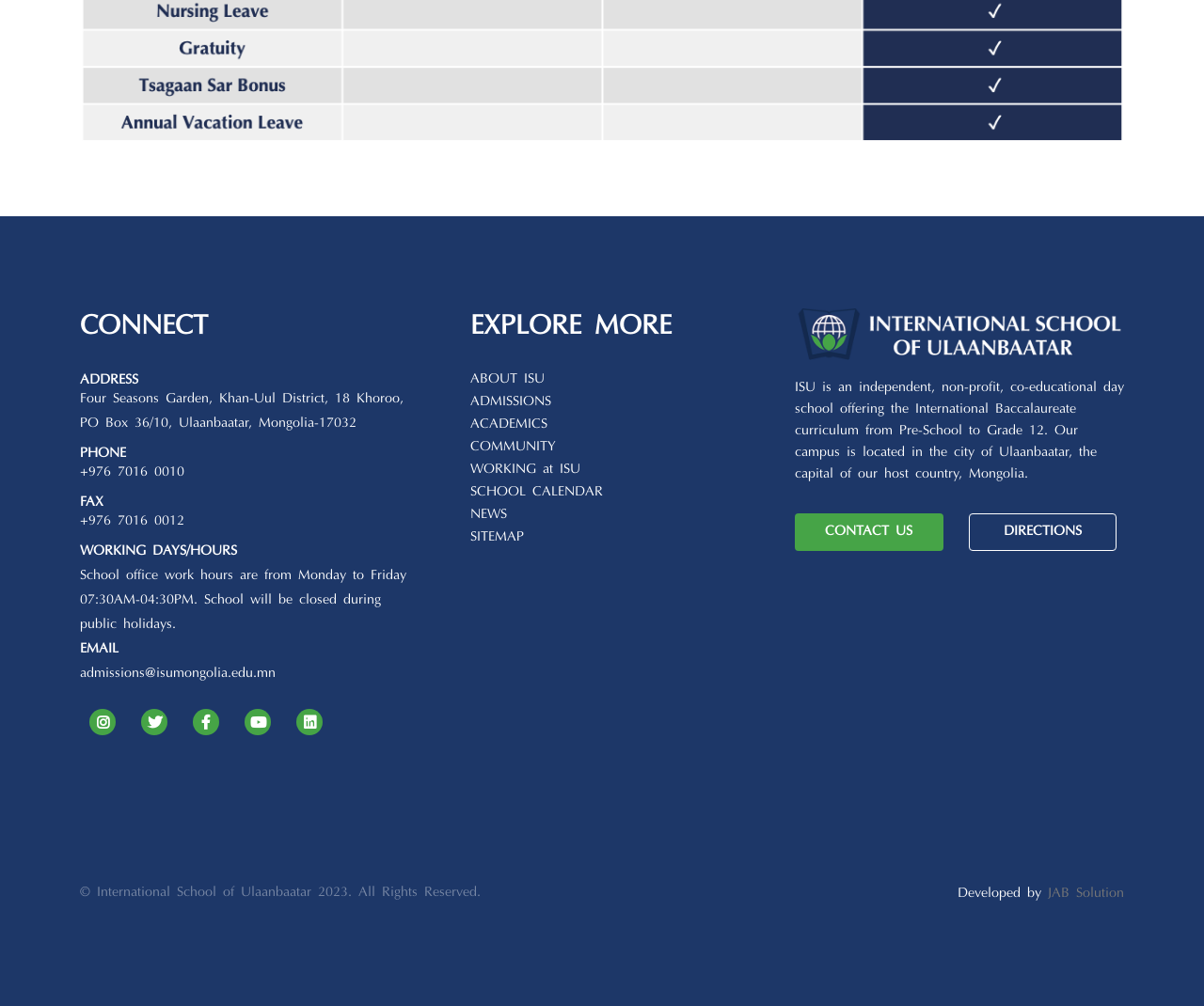Indicate the bounding box coordinates of the element that must be clicked to execute the instruction: "Click the CONNECT heading". The coordinates should be given as four float numbers between 0 and 1, i.e., [left, top, right, bottom].

[0.066, 0.306, 0.34, 0.344]